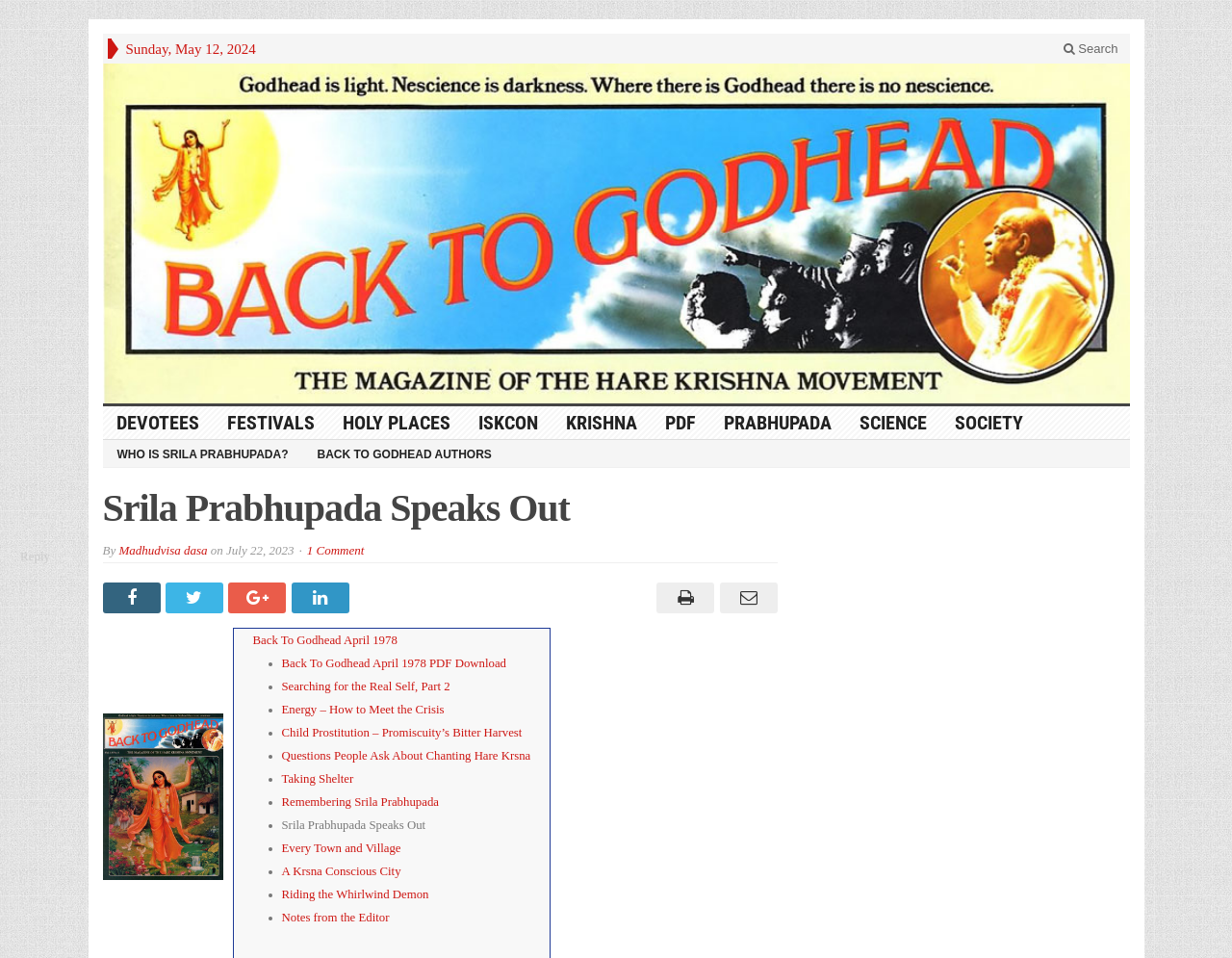From the image, can you give a detailed response to the question below:
What is the name of the person who wrote the article?

I found the name of the author by looking at the byline of the article, which says 'By Madhudvisa dasa'. This indicates that the author of the article is Madhudvisa dasa.